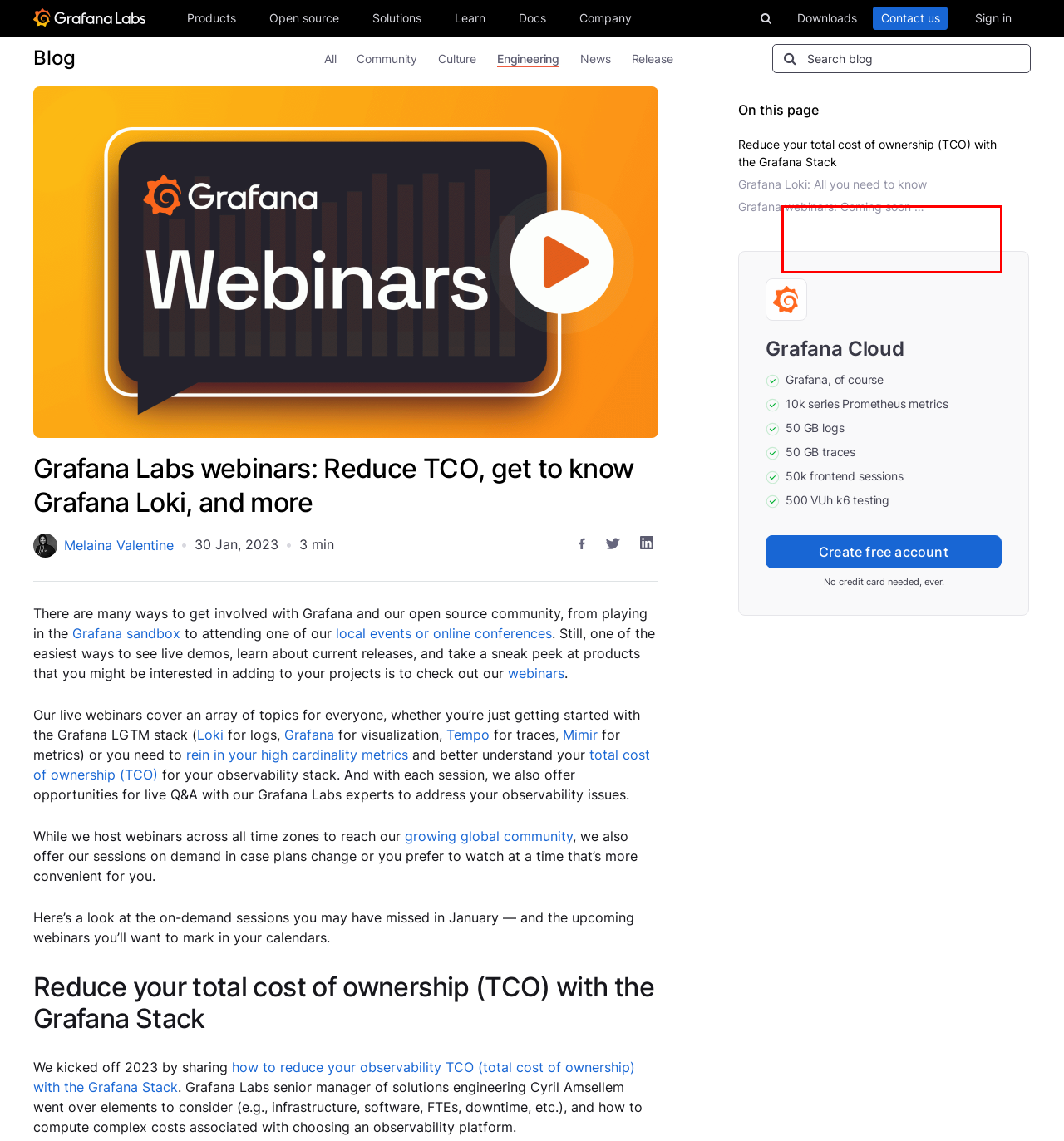You are presented with a screenshot containing a red rectangle. Extract the text found inside this red bounding box.

We’ll demo how to get started using the LGTM Stack: Loki for logs, Grafana for visualization, Tempo for traces, and Mimir for metrics.